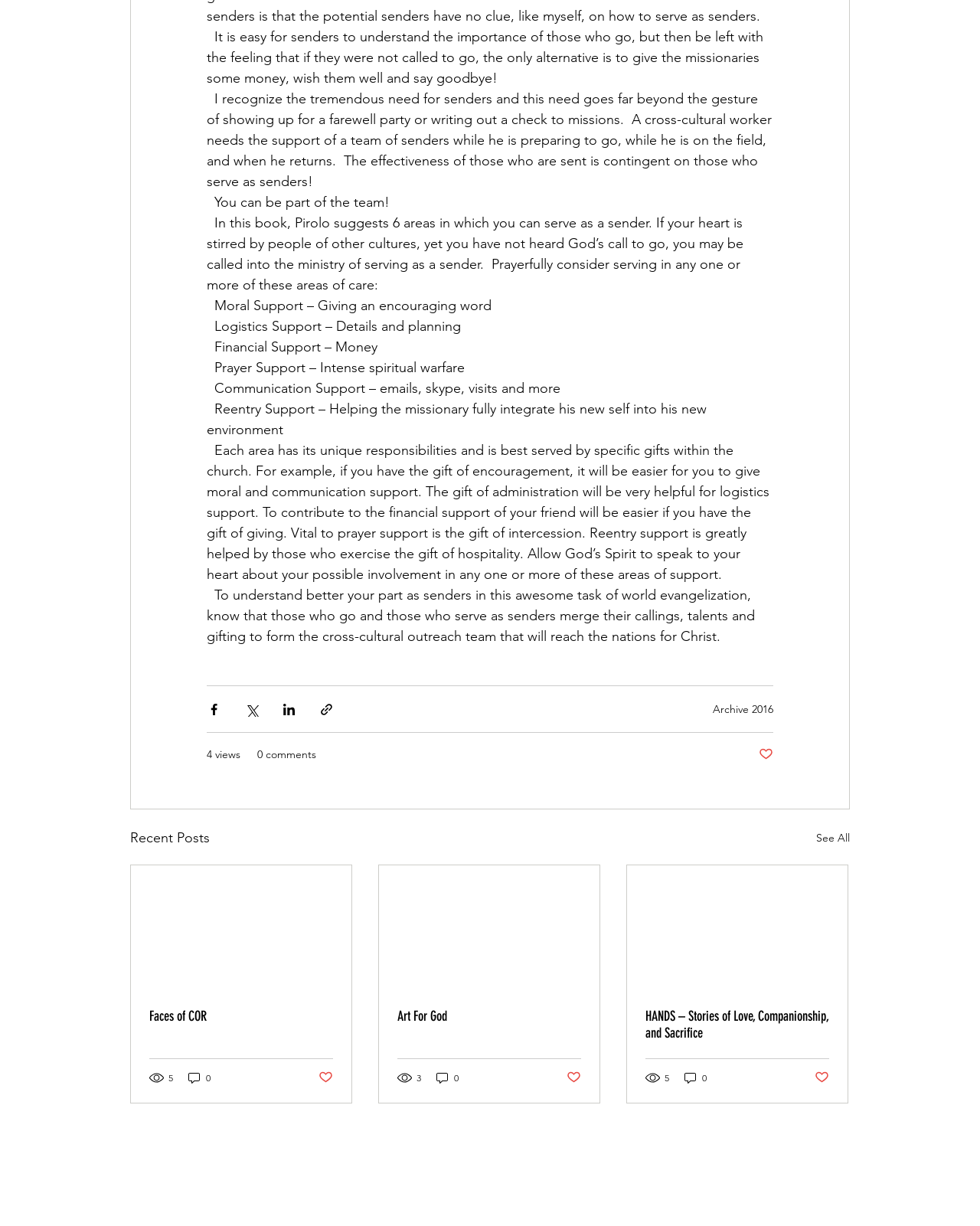How many social media sharing options are available?
Using the visual information, respond with a single word or phrase.

4